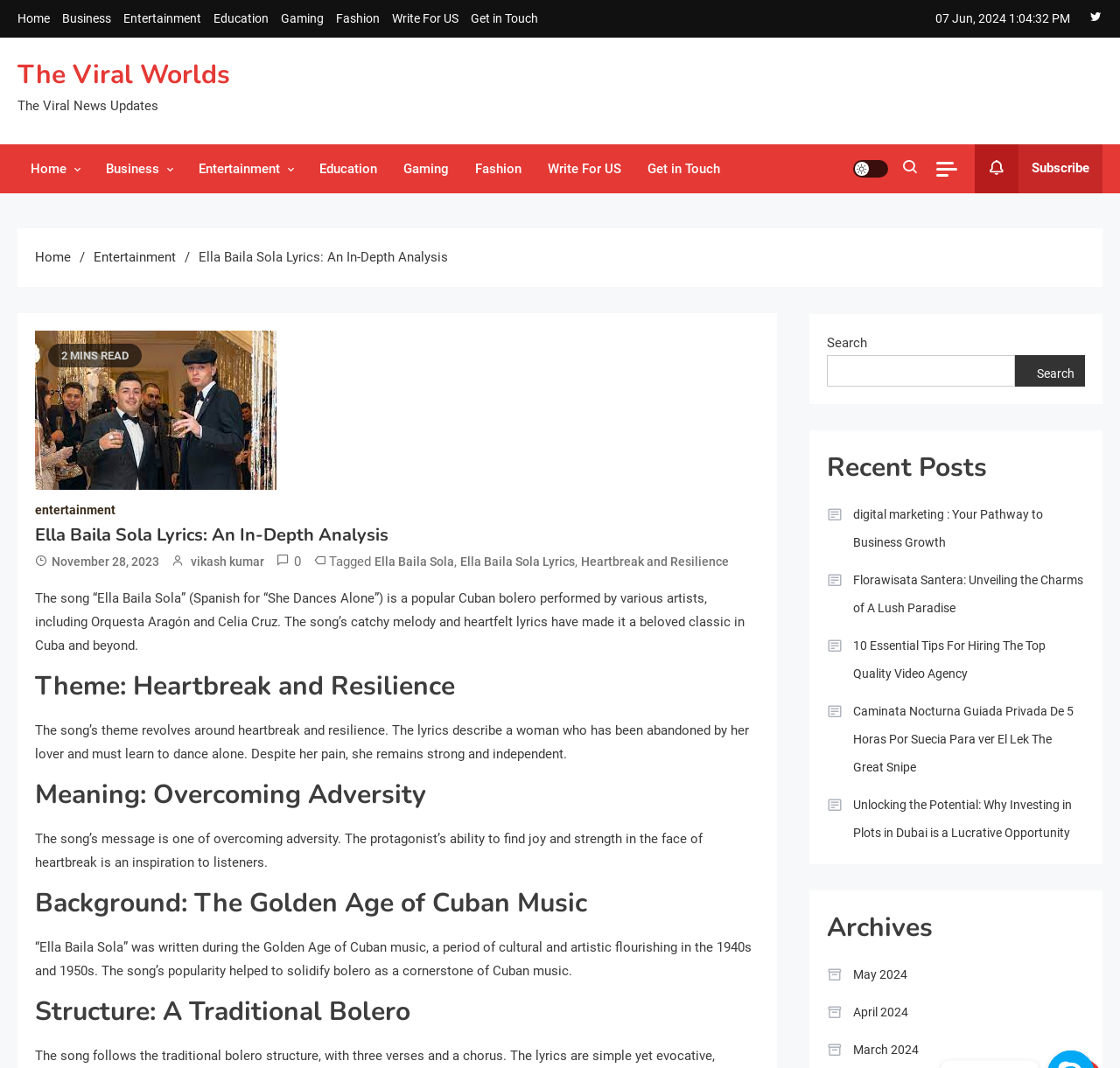Using the webpage screenshot, find the UI element described by The Viral Worlds. Provide the bounding box coordinates in the format (top-left x, top-left y, bottom-right x, bottom-right y), ensuring all values are floating point numbers between 0 and 1.

[0.016, 0.053, 0.205, 0.087]